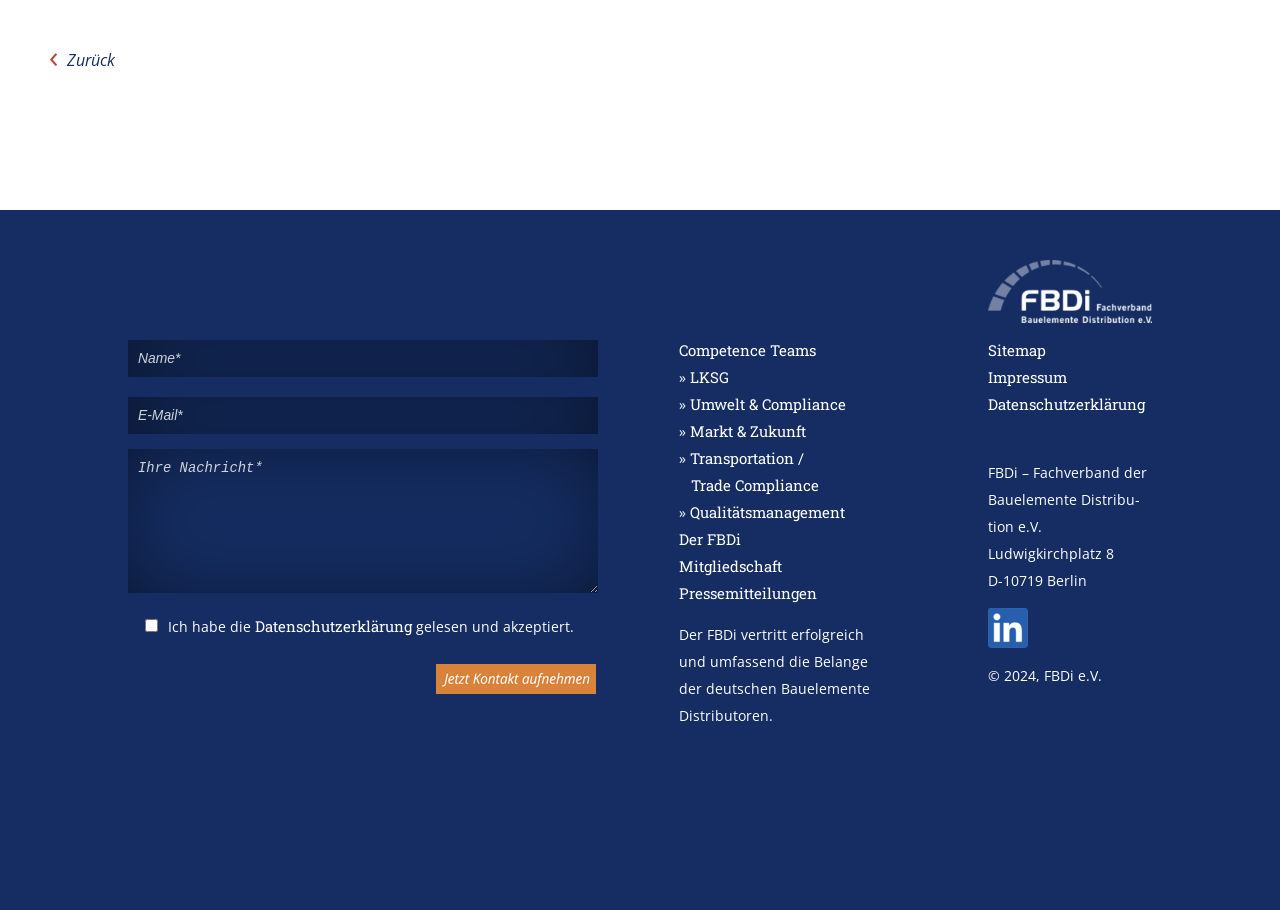What is the purpose of the checkboxes?
Please respond to the question with as much detail as possible.

The checkbox is located within a group element and is labeled 'Ich habe die Datenschutzerklärung gelesen und akzeptiert.' which translates to 'I have read and accepted the privacy policy.' This suggests that the purpose of the checkbox is to accept the terms of the privacy policy.